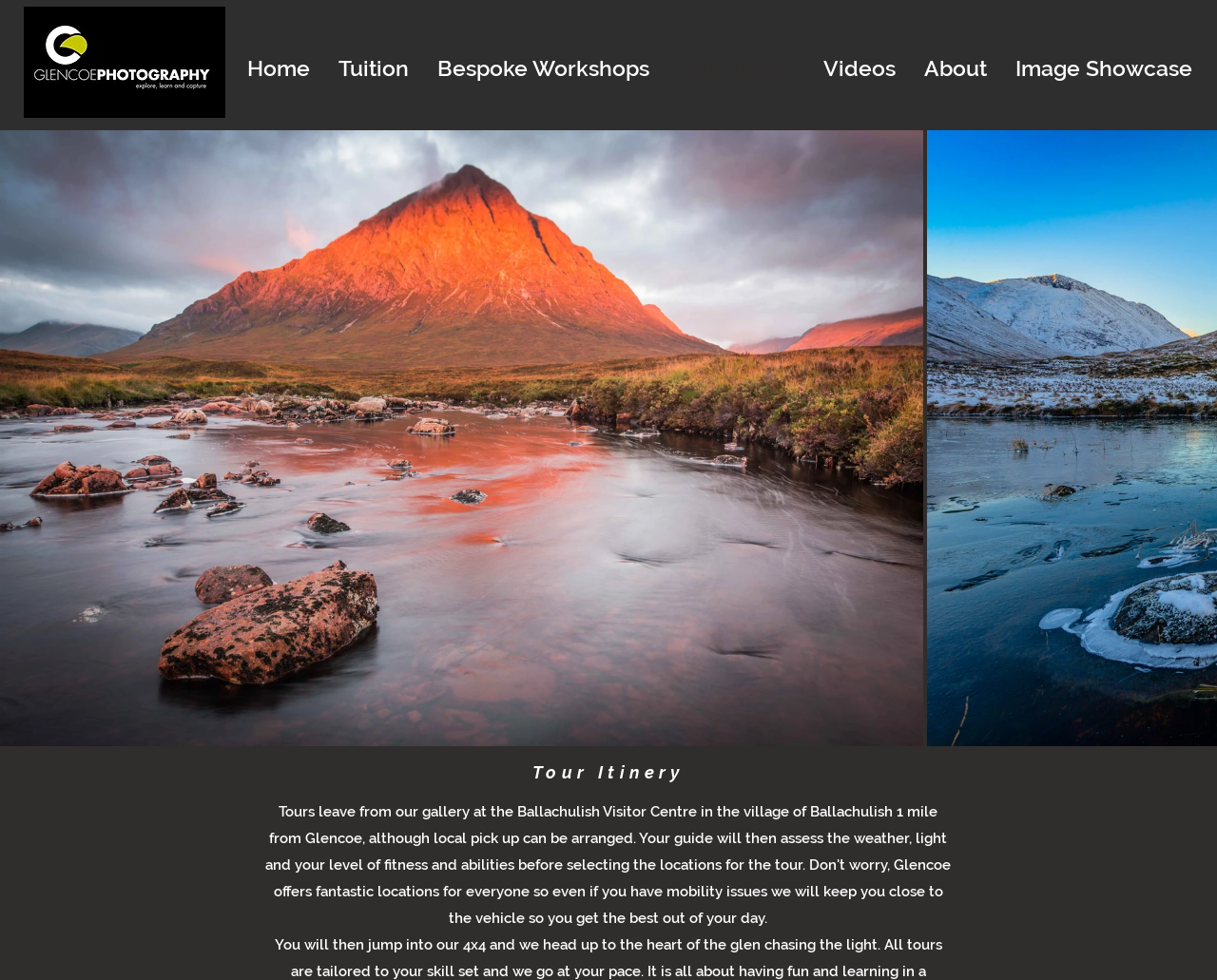Determine the bounding box coordinates of the UI element described below. Use the format (top-left x, top-left y, bottom-right x, bottom-right y) with floating point numbers between 0 and 1: Tour Itinery

[0.545, 0.005, 0.665, 0.135]